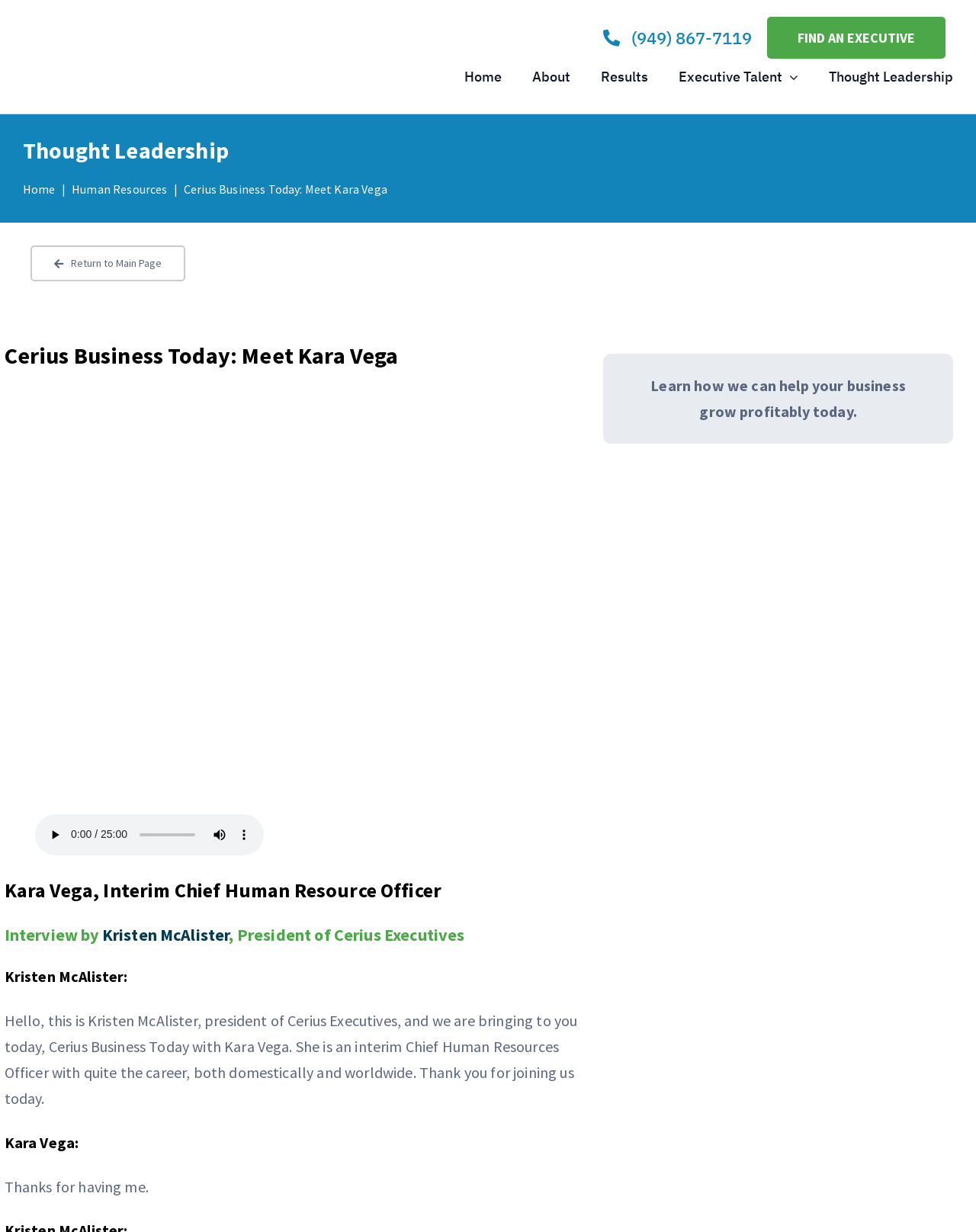Determine the bounding box coordinates for the region that must be clicked to execute the following instruction: "Click the Cerius logo".

[0.023, 0.011, 0.18, 0.026]